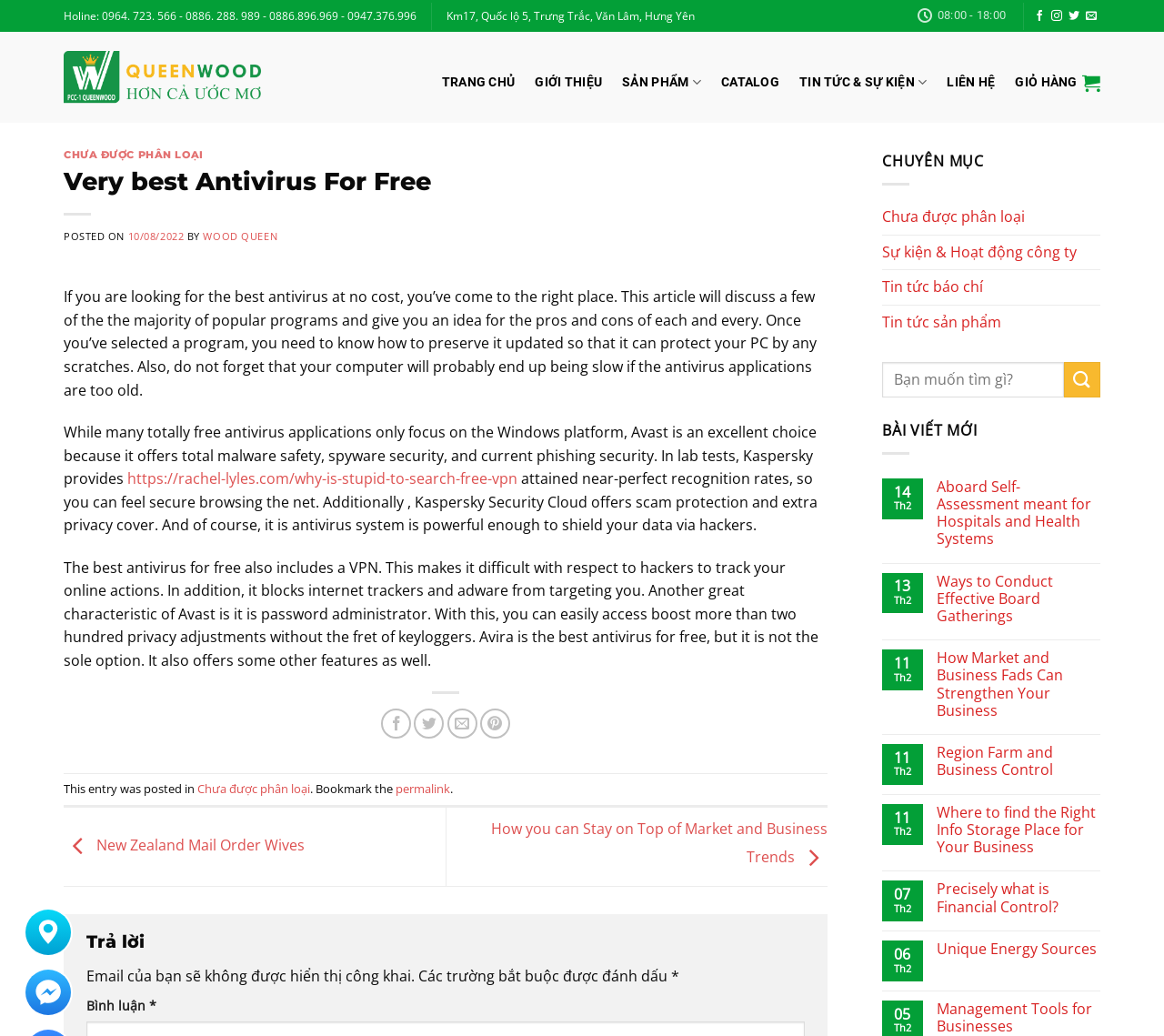How many comments are there in the webpage?
Kindly answer the question with as much detail as you can.

There are no comments in the webpage. The webpage only contains an article and some links, but there is no comment section or any existing comments.